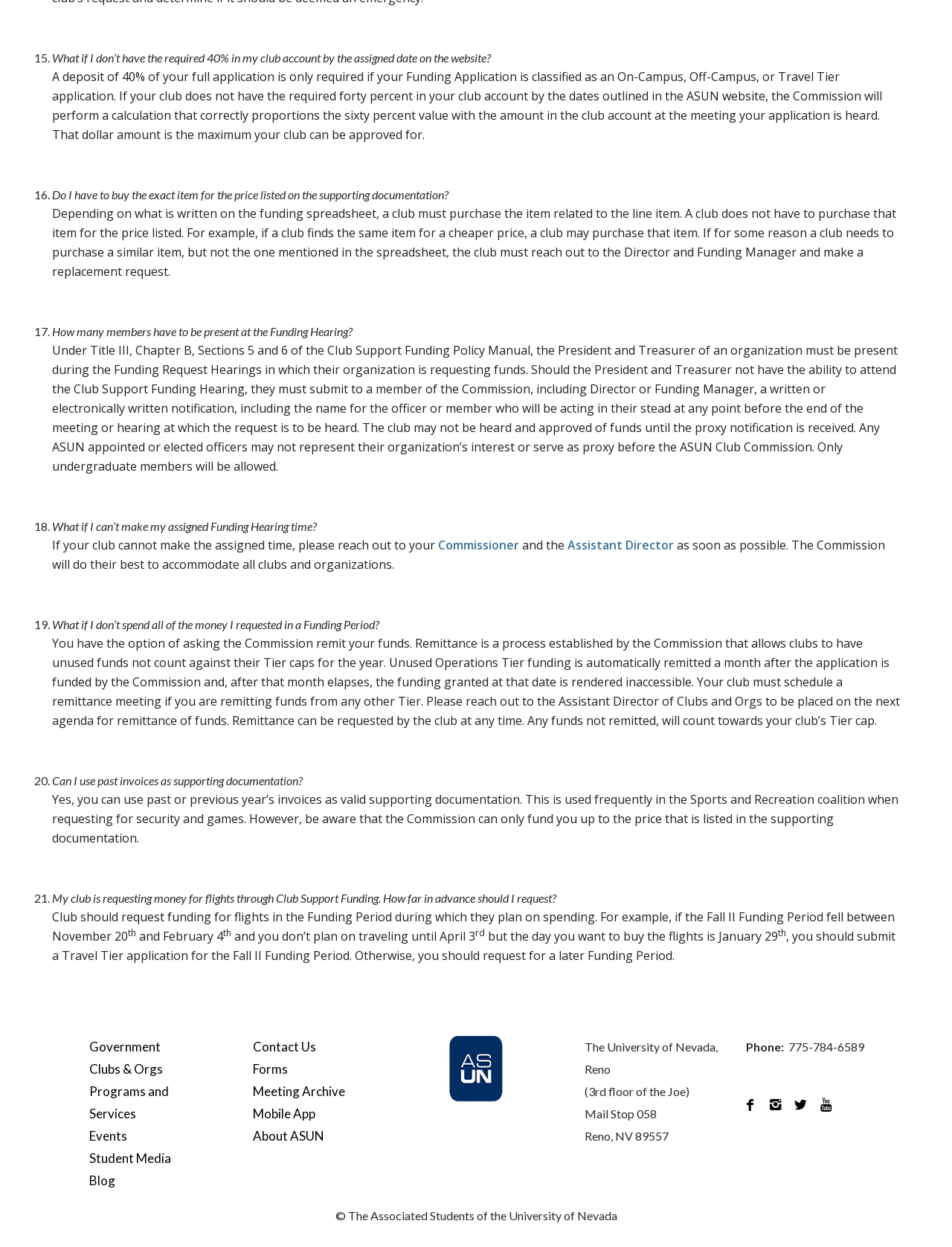What is the minimum percentage required in a club account?
Kindly offer a detailed explanation using the data available in the image.

According to the webpage, a deposit of 40% of the full application is only required if the Funding Application is classified as an On-Campus, Off-Campus, or Travel Tier application.